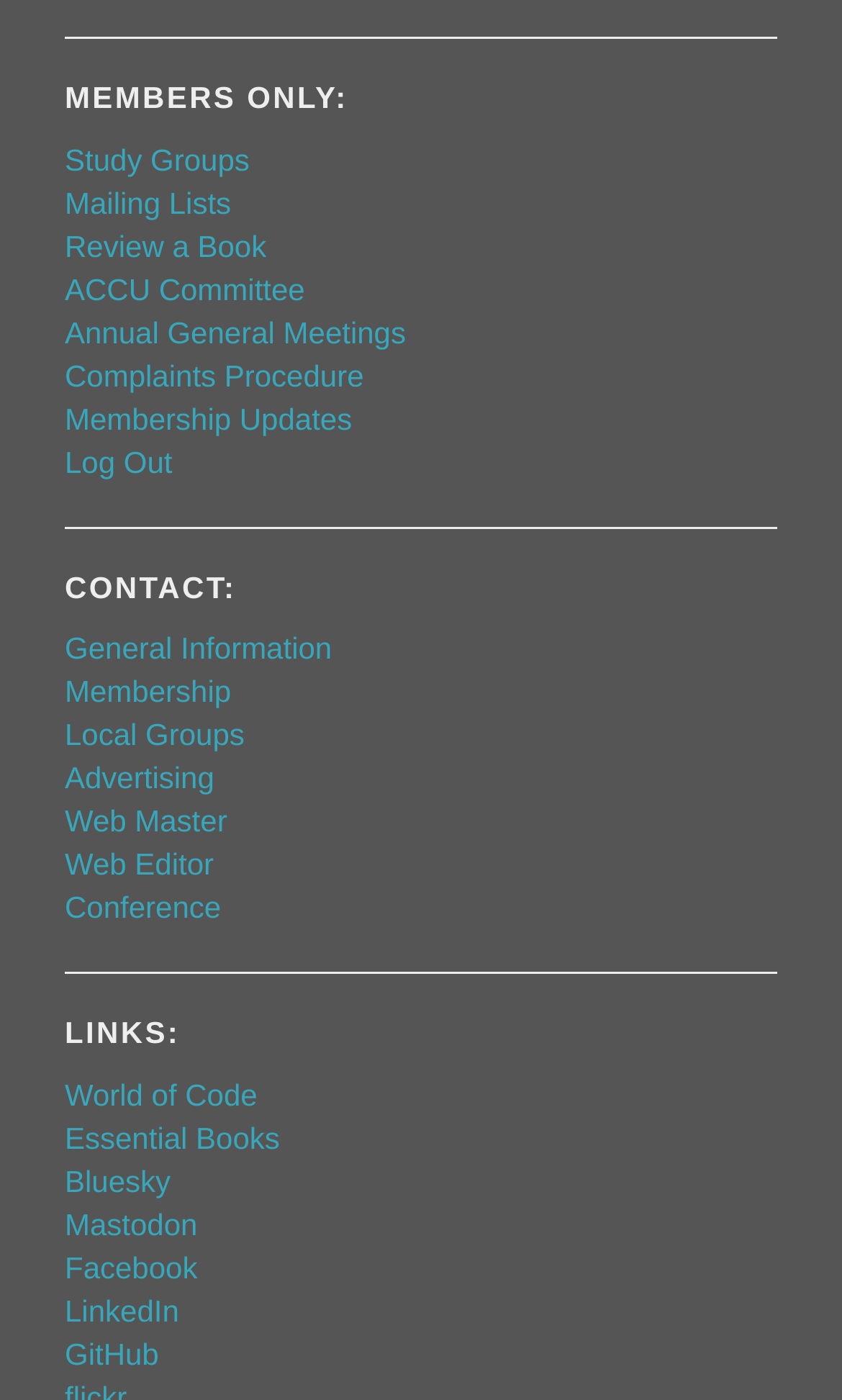Please specify the bounding box coordinates of the element that should be clicked to execute the given instruction: 'Contact for general information'. Ensure the coordinates are four float numbers between 0 and 1, expressed as [left, top, right, bottom].

[0.077, 0.451, 0.394, 0.475]